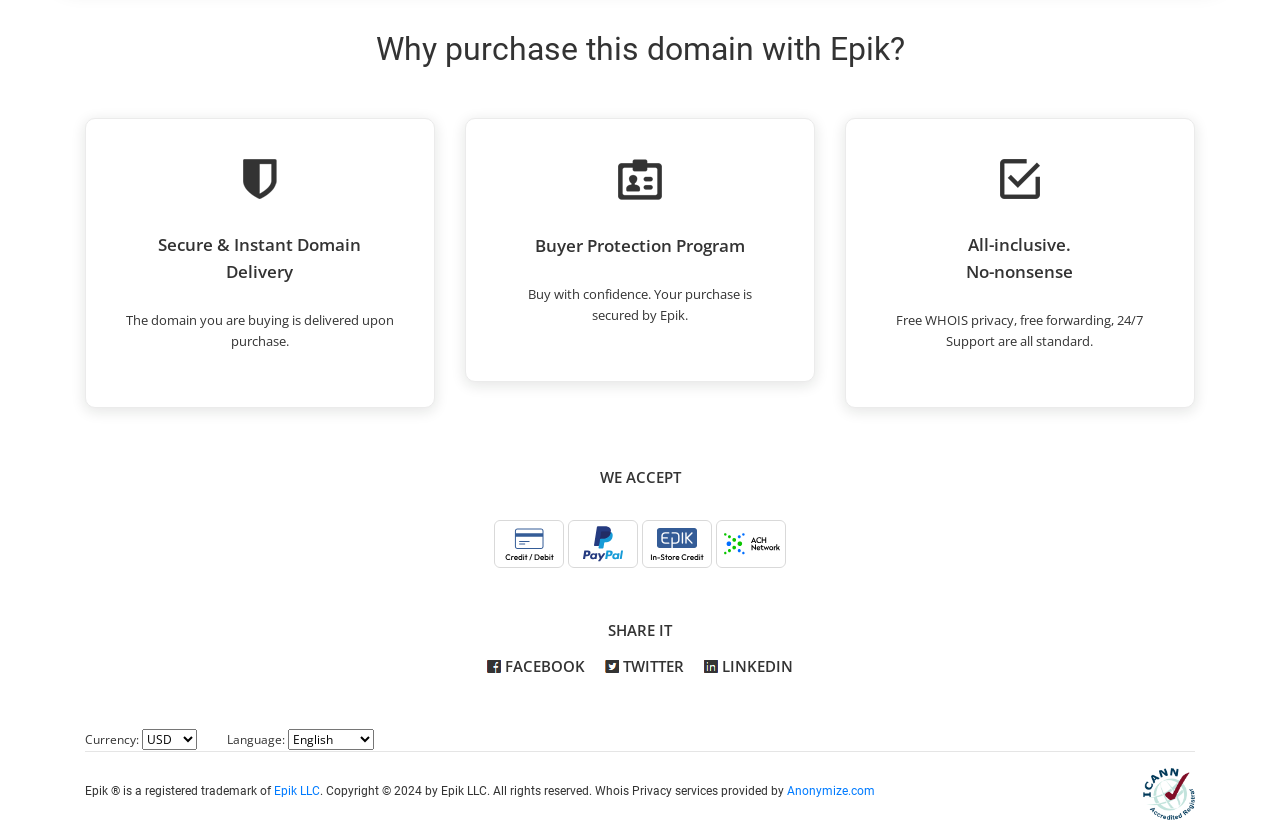Locate the bounding box coordinates of the clickable area needed to fulfill the instruction: "Select a currency".

[0.111, 0.886, 0.154, 0.912]